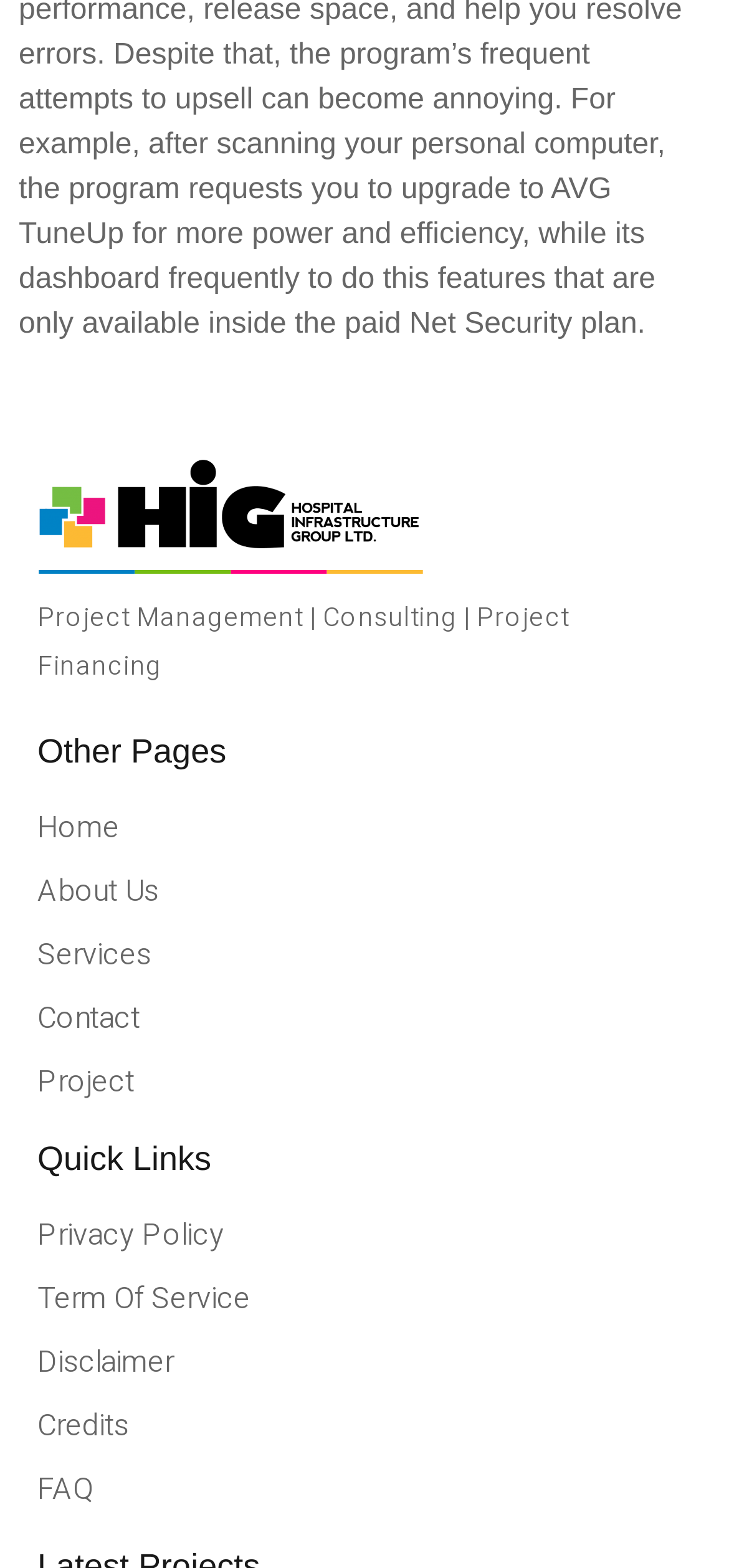Specify the bounding box coordinates of the area that needs to be clicked to achieve the following instruction: "go to home page".

[0.051, 0.513, 0.949, 0.542]